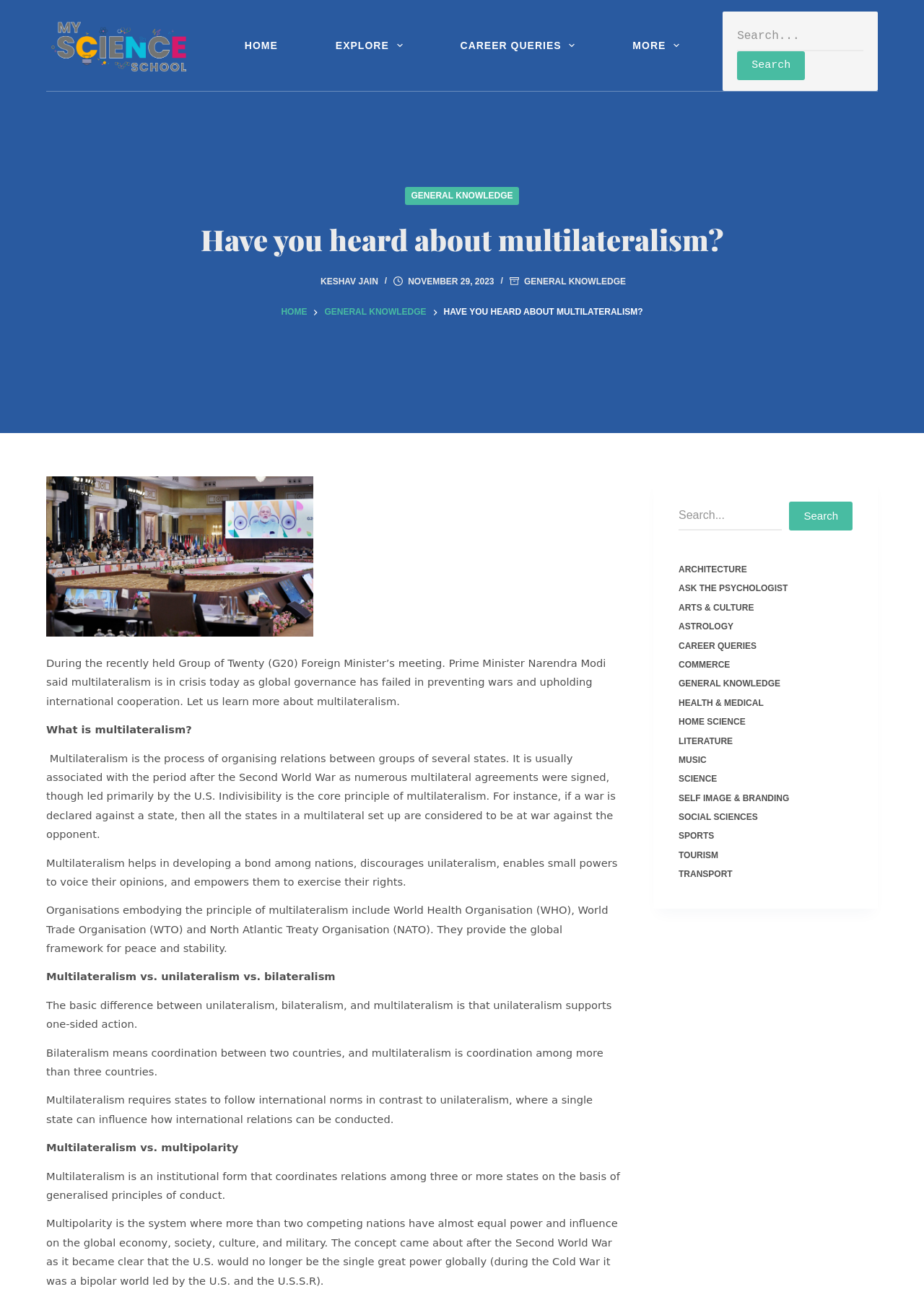Determine the bounding box coordinates for the region that must be clicked to execute the following instruction: "Read more about multilateralism".

[0.05, 0.506, 0.656, 0.545]